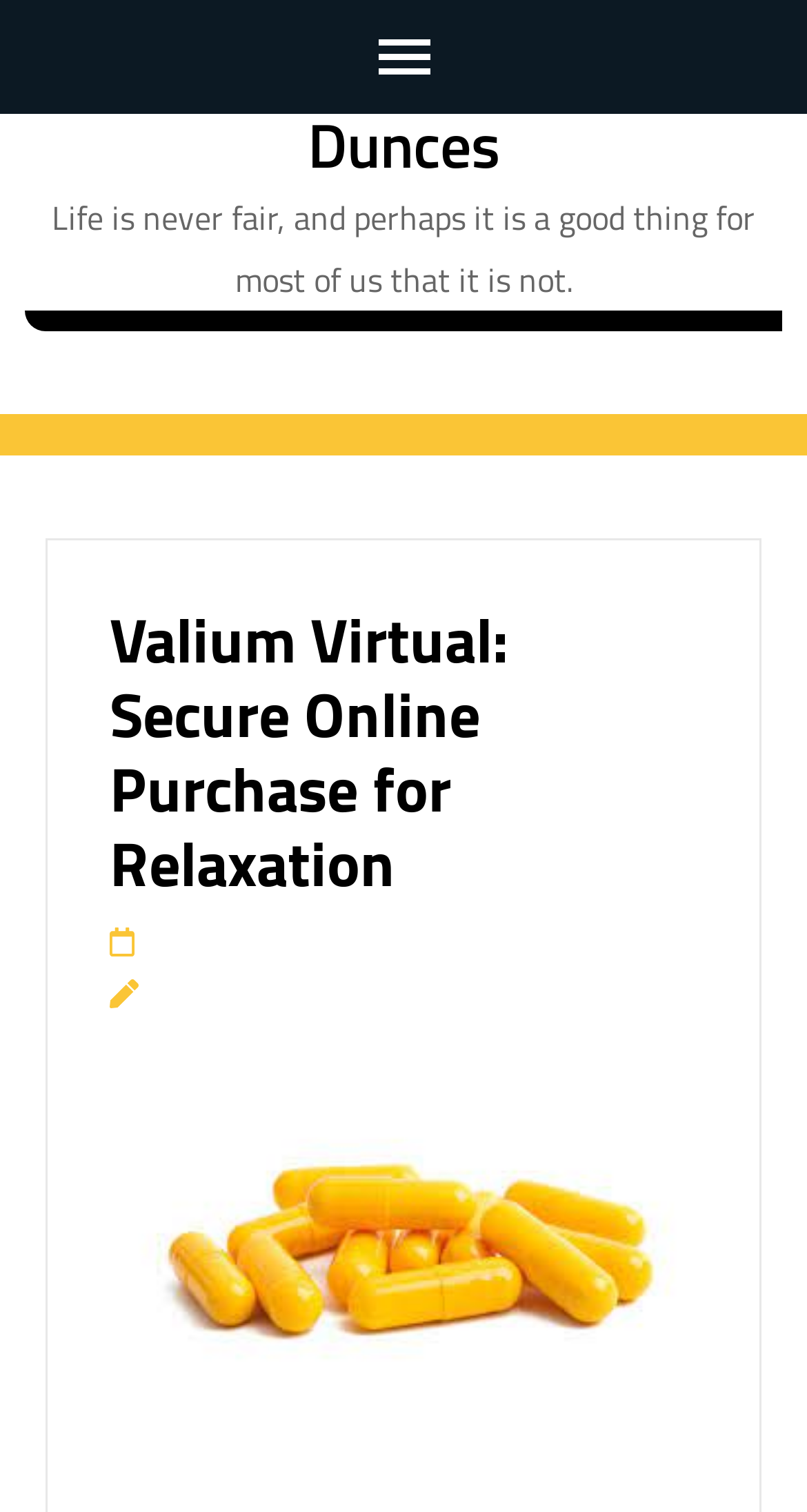Provide a brief response to the question below using a single word or phrase: 
How many links are under the header?

3